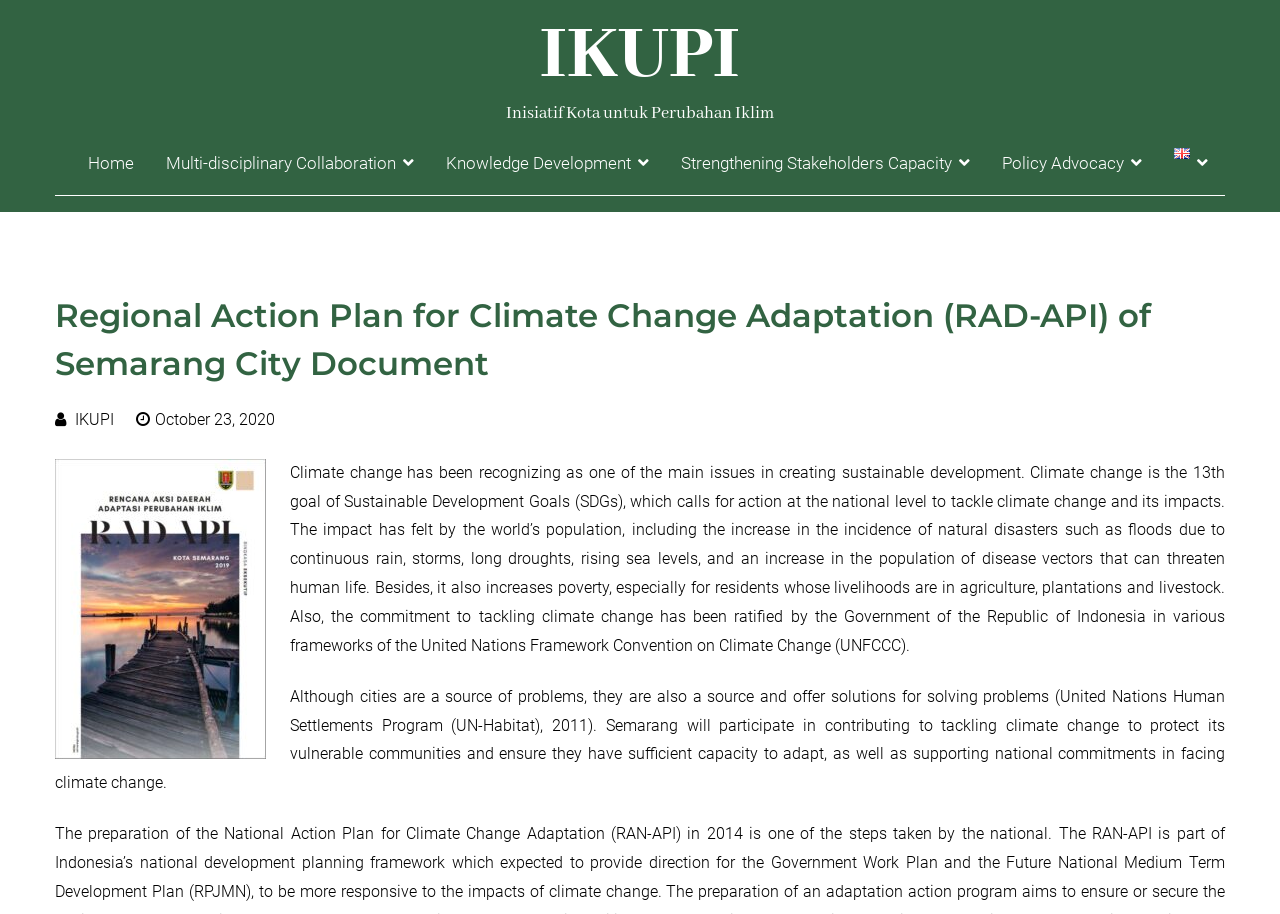Using the description "October 23, 2020October 27, 2020", locate and provide the bounding box of the UI element.

[0.121, 0.449, 0.215, 0.469]